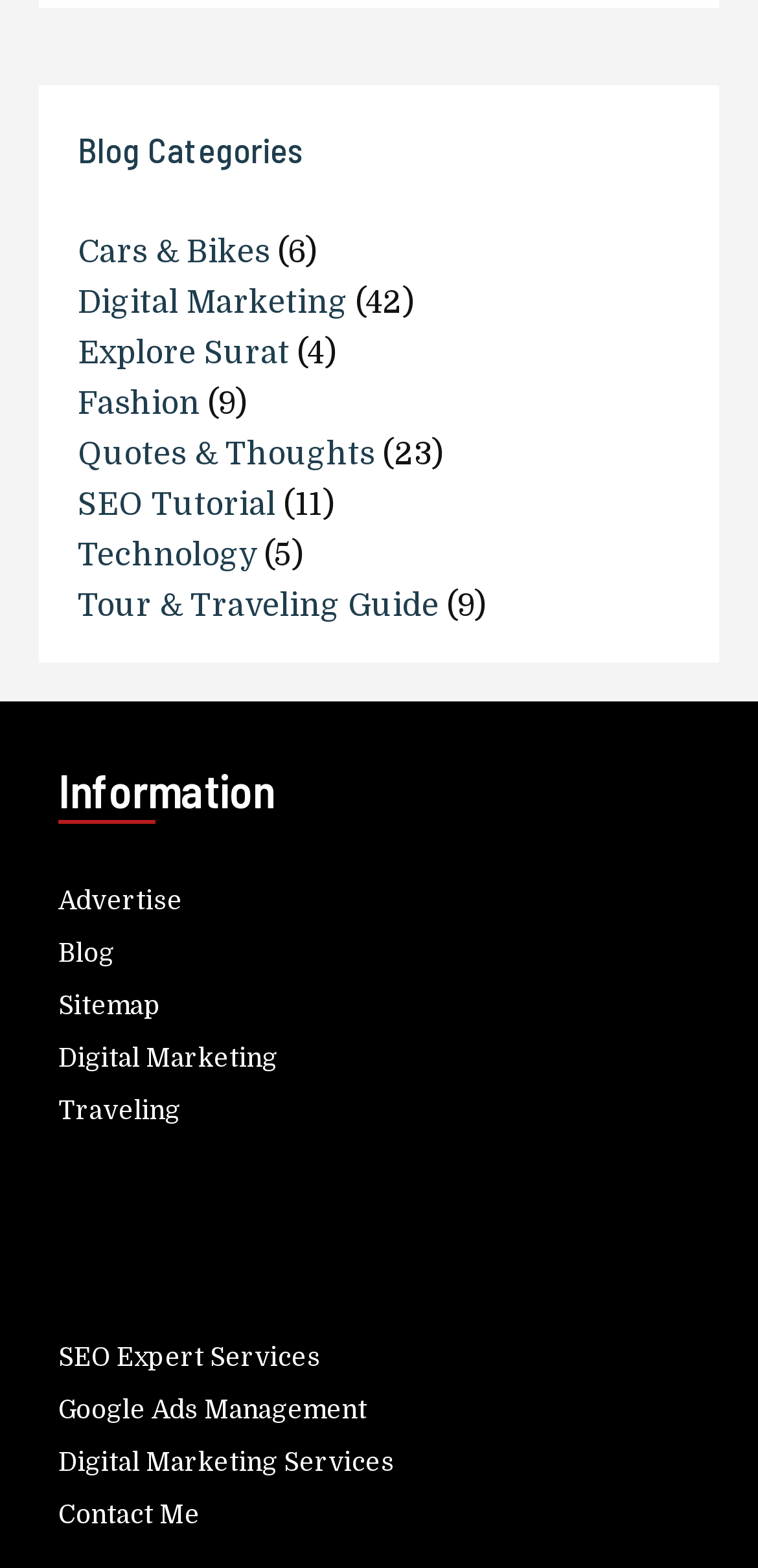Pinpoint the bounding box coordinates of the clickable element to carry out the following instruction: "Contact the author."

[0.077, 0.957, 0.264, 0.975]